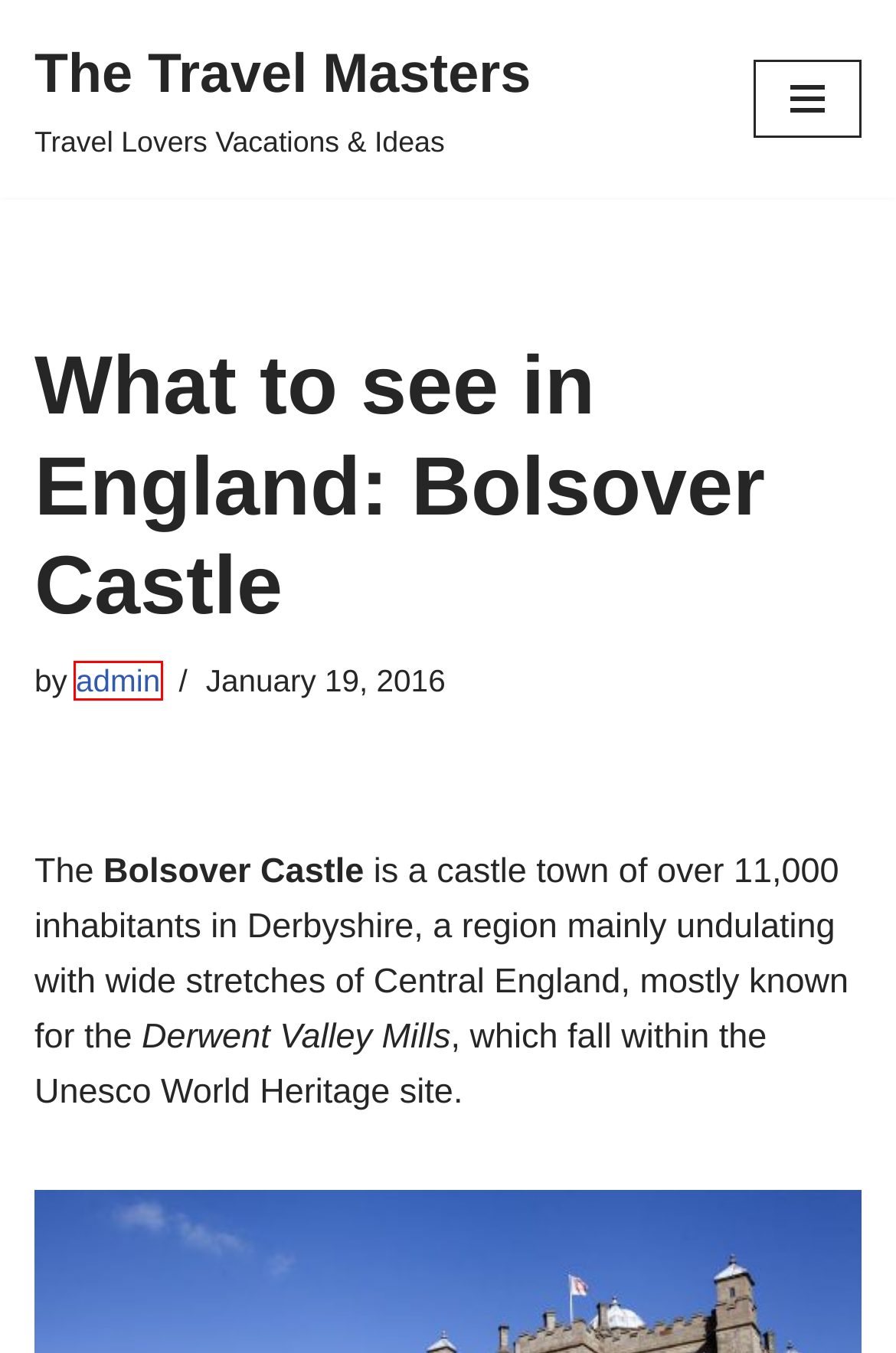You have a screenshot of a webpage, and a red bounding box highlights an element. Select the webpage description that best fits the new page after clicking the element within the bounding box. Options are:
A. admin – The Travel Masters
B. Australia Travel – The Travel Masters
C. Island – The Travel Masters
D. The Travel Masters – Travel Lovers Vacations & Ideas
E. Hotels and Resorts – The Travel Masters
F. Church – The Travel Masters
G. Africa Travel – The Travel Masters
H. Parks and Gardens – The Travel Masters

A